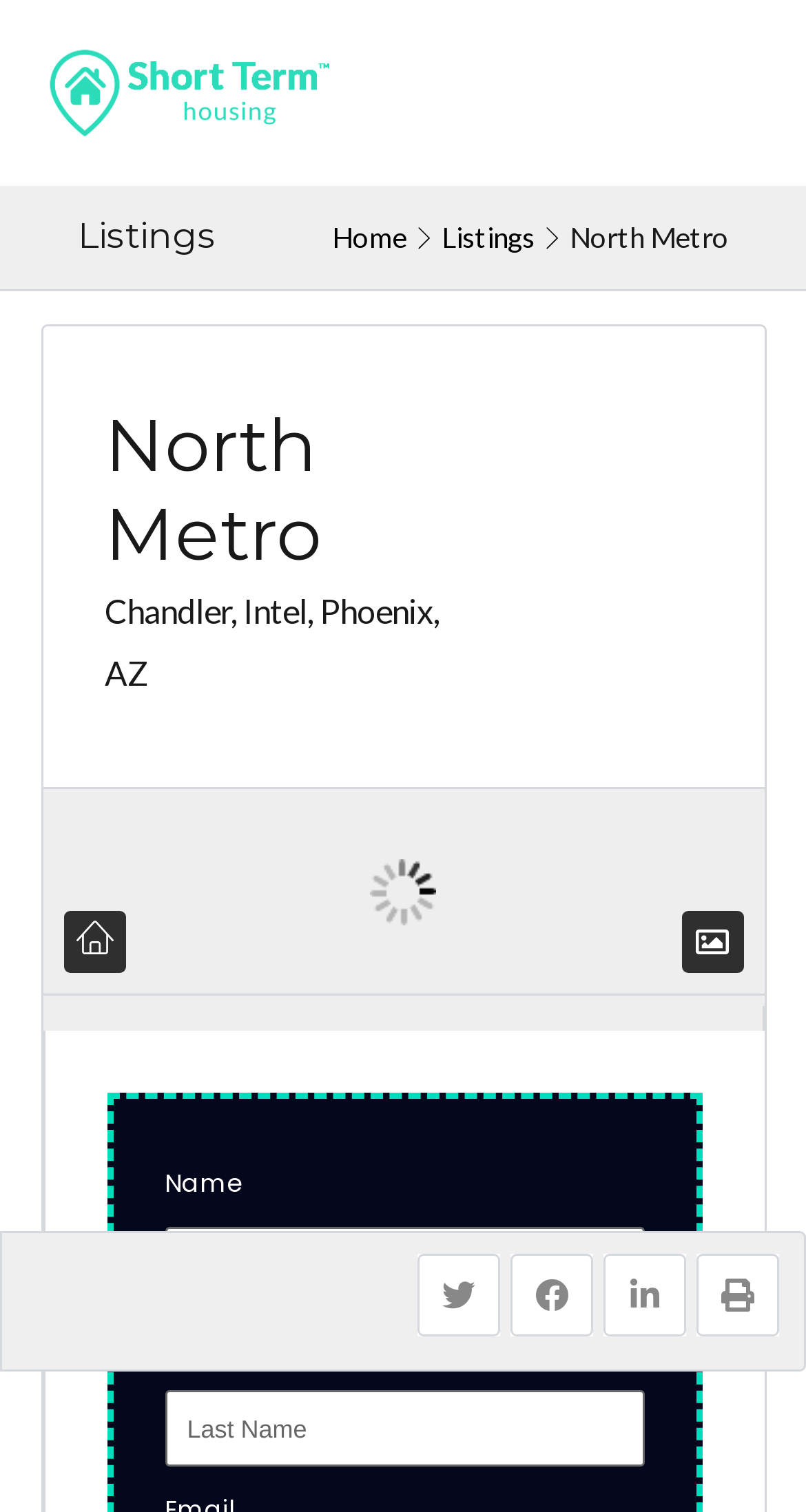Determine the bounding box coordinates of the UI element described below. Use the format (top-left x, top-left y, bottom-right x, bottom-right y) with floating point numbers between 0 and 1: ICLOUD PE

None